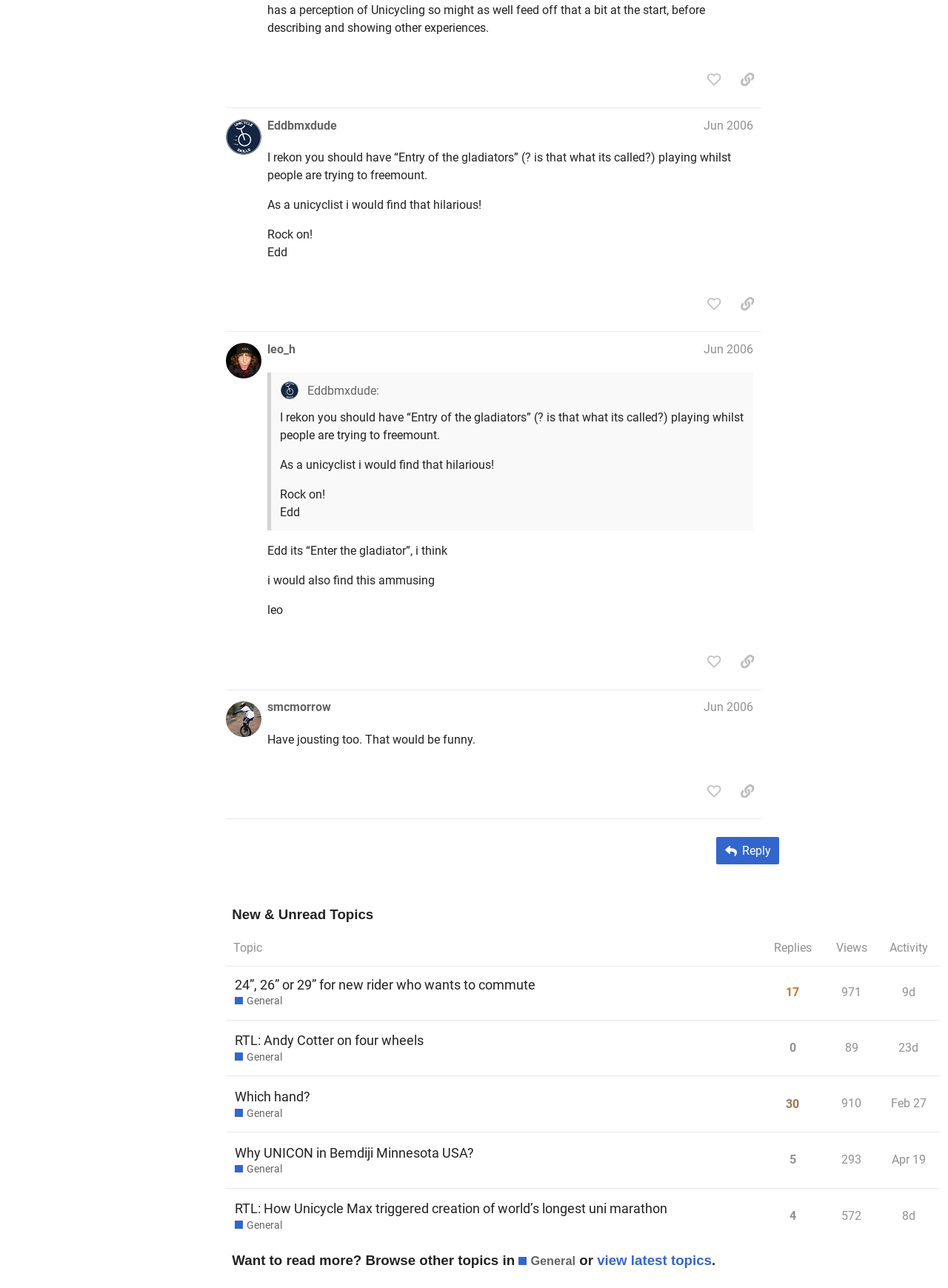Please determine the bounding box coordinates for the UI element described as: "view latest topics".

[0.63, 0.973, 0.751, 0.985]